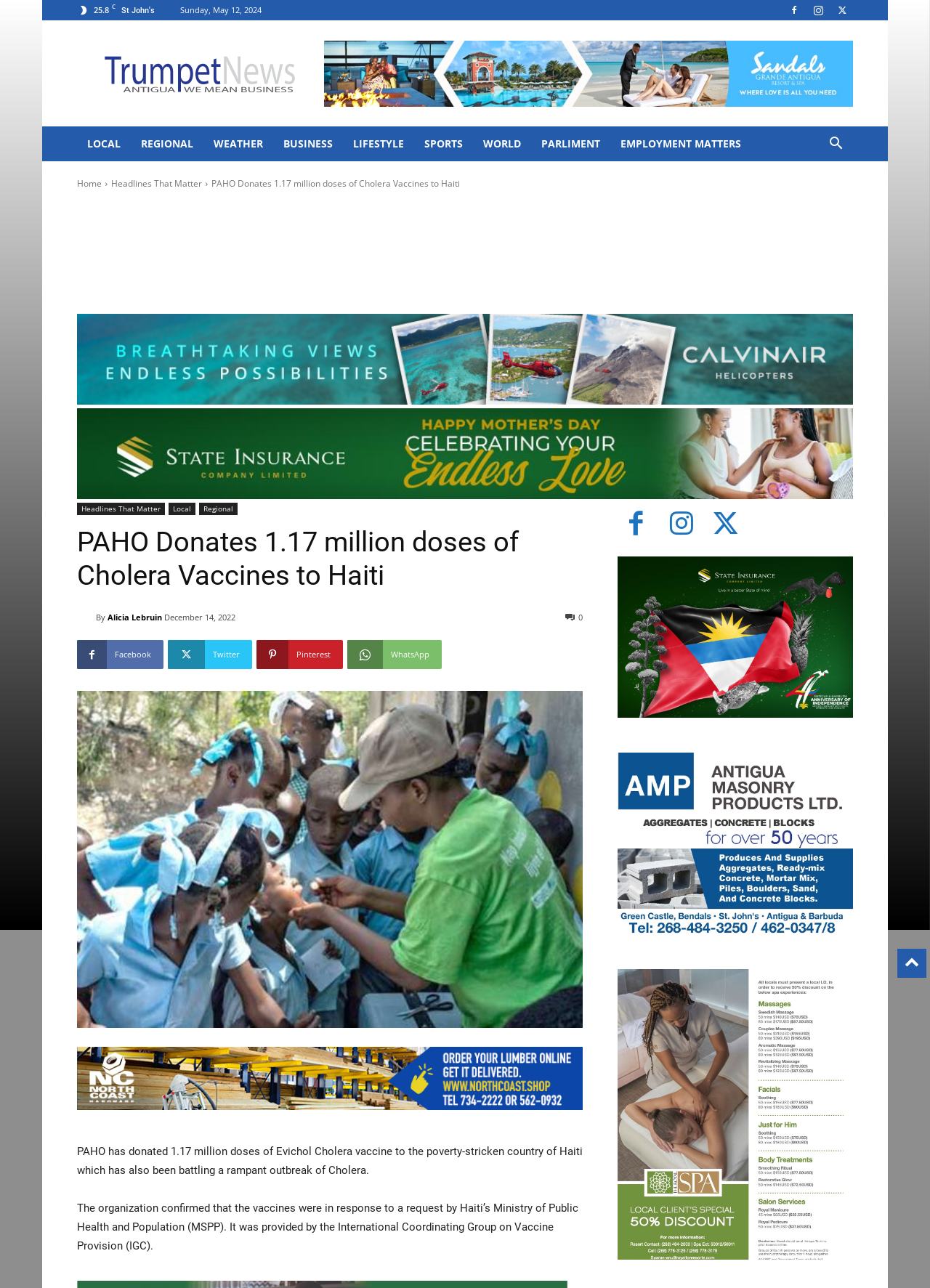Using a single word or phrase, answer the following question: 
How many doses of Cholera vaccine were donated to Haiti?

1.17 million